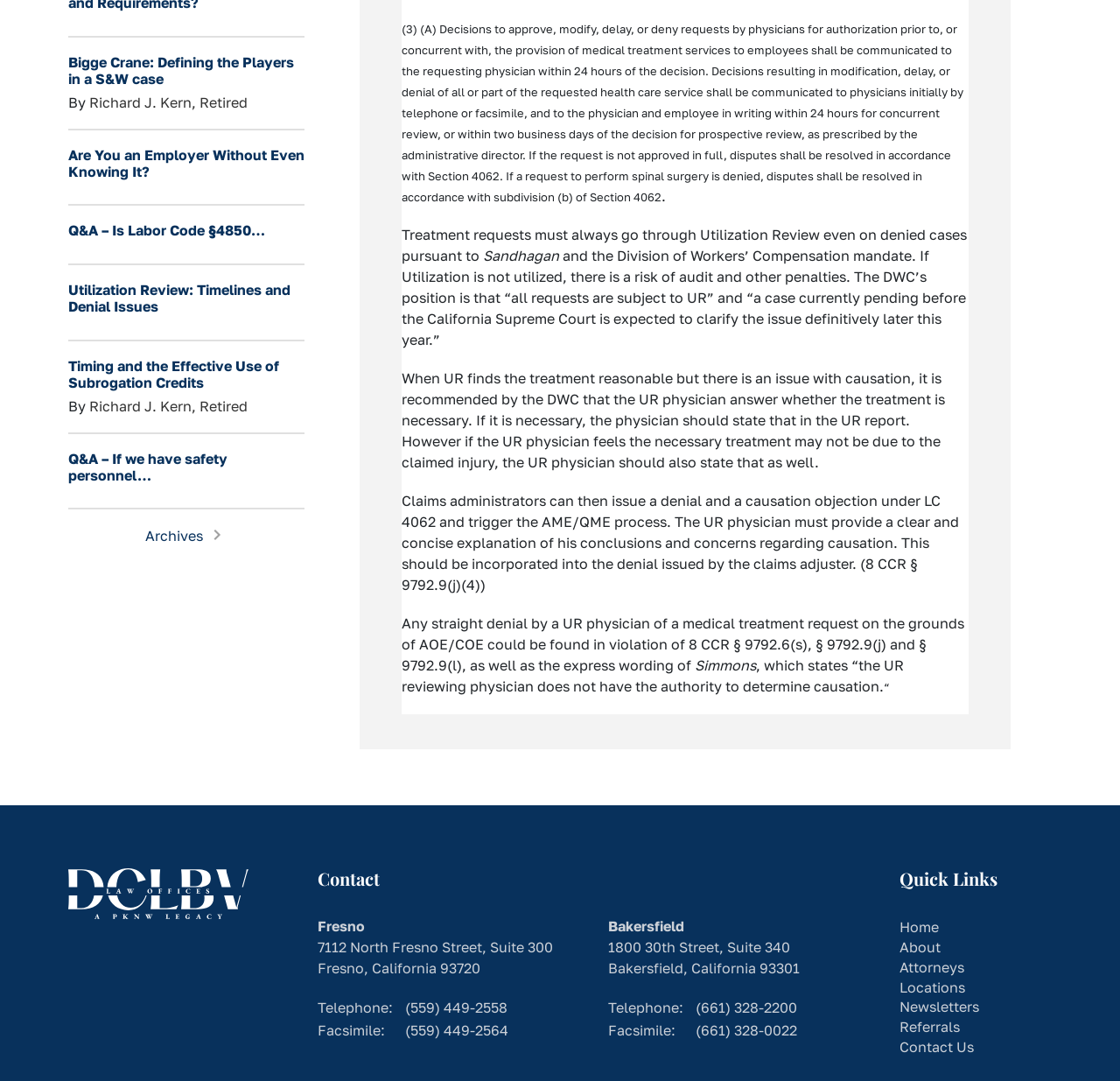How many locations does the law office have?
From the details in the image, answer the question comprehensively.

I found the answer by looking at the group elements with addresses and phone numbers. There are two groups, one with a Fresno address and one with a Bakersfield address, indicating that the law office has two locations.